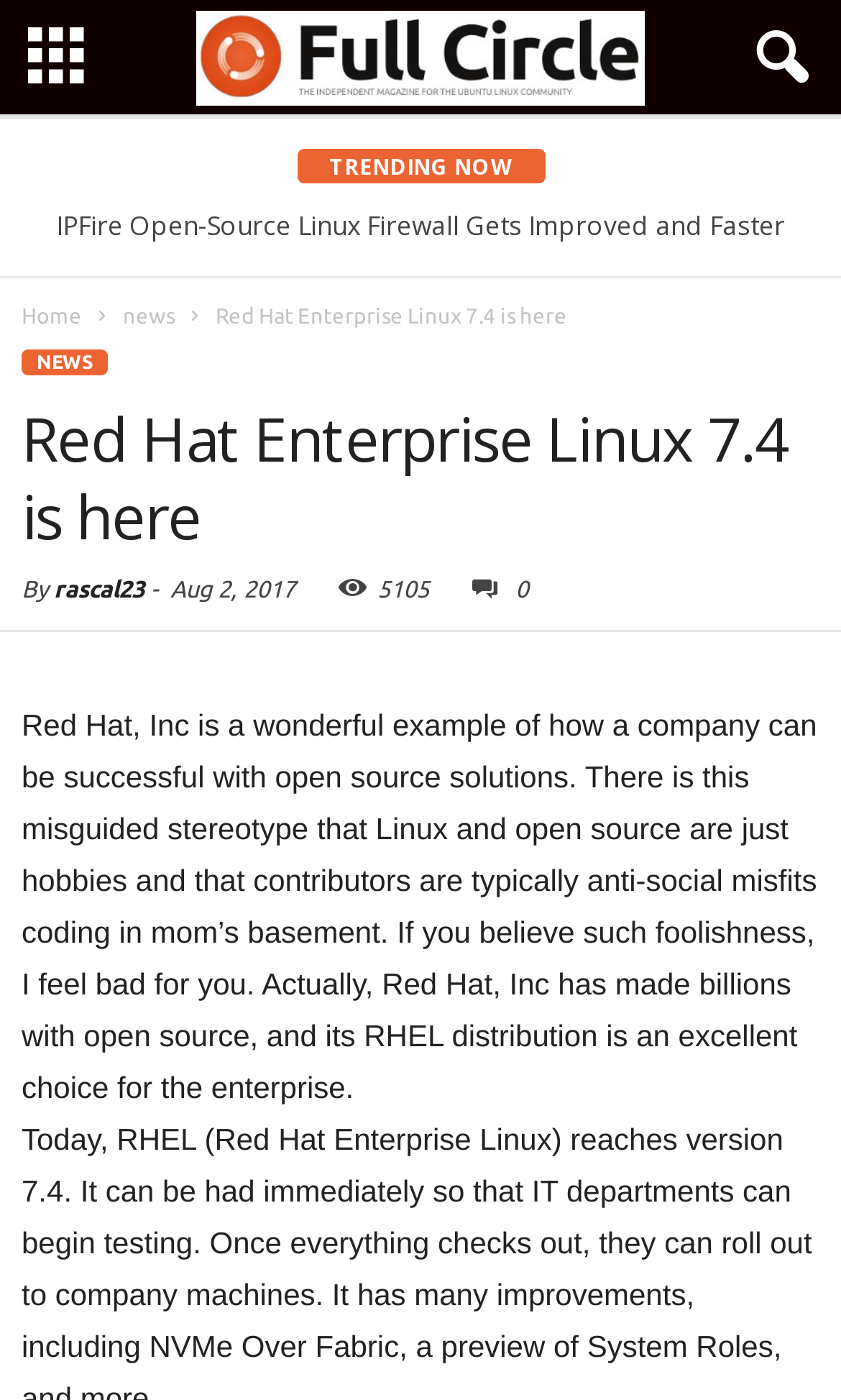Based on the element description: "news", identify the UI element and provide its bounding box coordinates. Use four float numbers between 0 and 1, [left, top, right, bottom].

[0.026, 0.25, 0.128, 0.268]